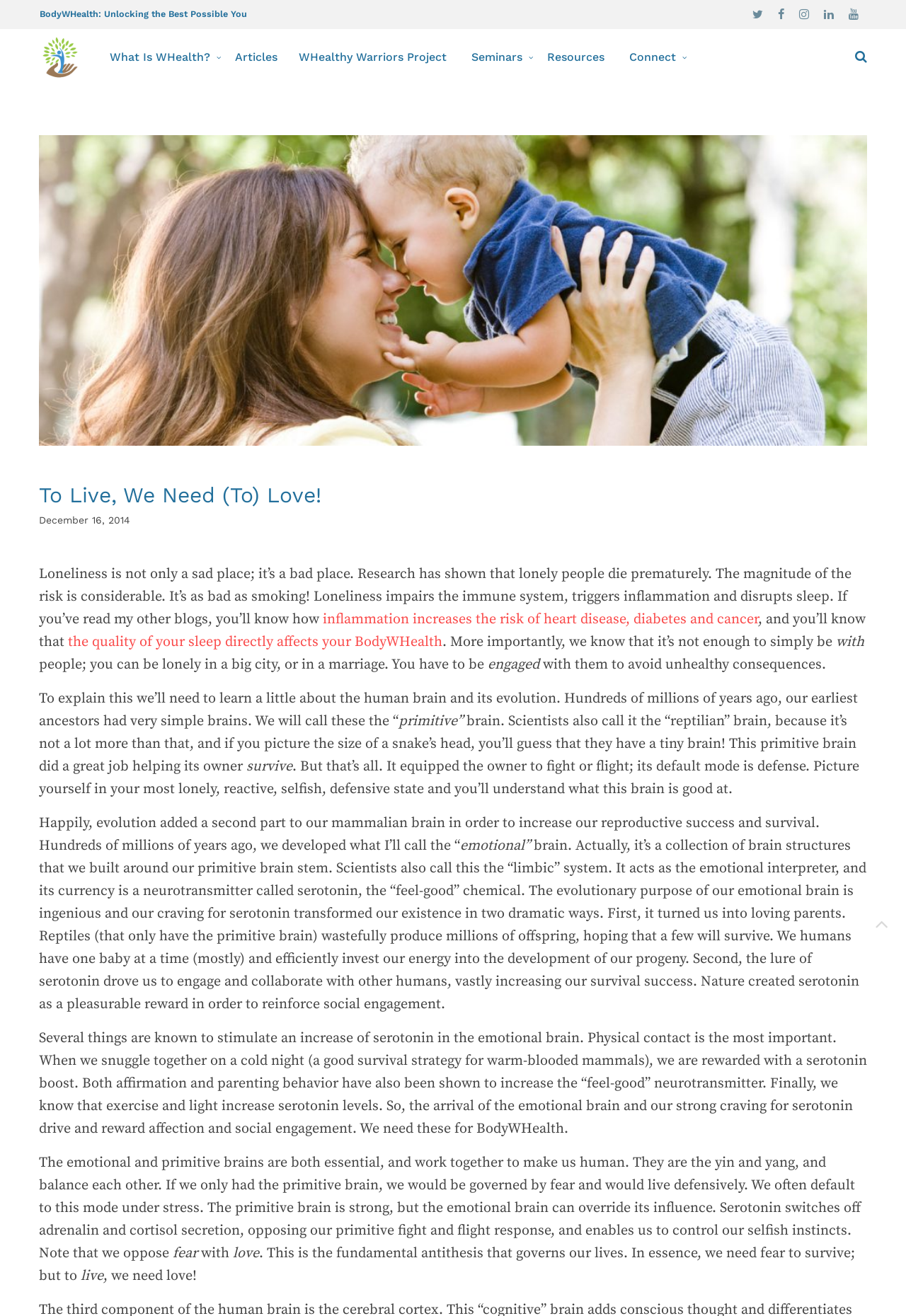Could you please study the image and provide a detailed answer to the question:
What stimulates an increase of serotonin in the emotional brain?

The article states that several things are known to stimulate an increase of serotonin in the emotional brain, including physical contact, affirmation, parenting behavior, exercise, and light.